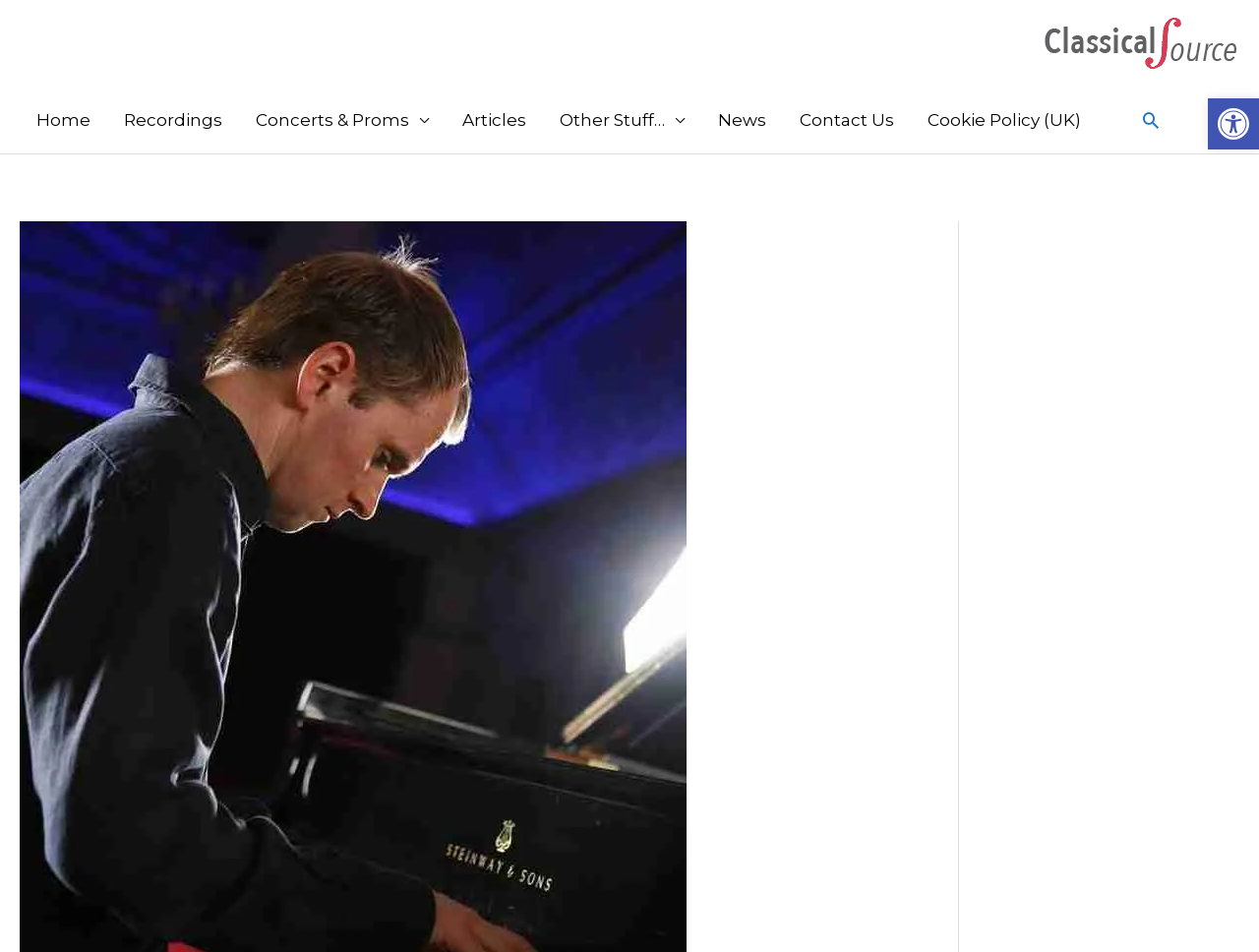Using the format (top-left x, top-left y, bottom-right x, bottom-right y), and given the element description, identify the bounding box coordinates within the screenshot: alt="The Classical Source"

[0.828, 0.033, 0.984, 0.054]